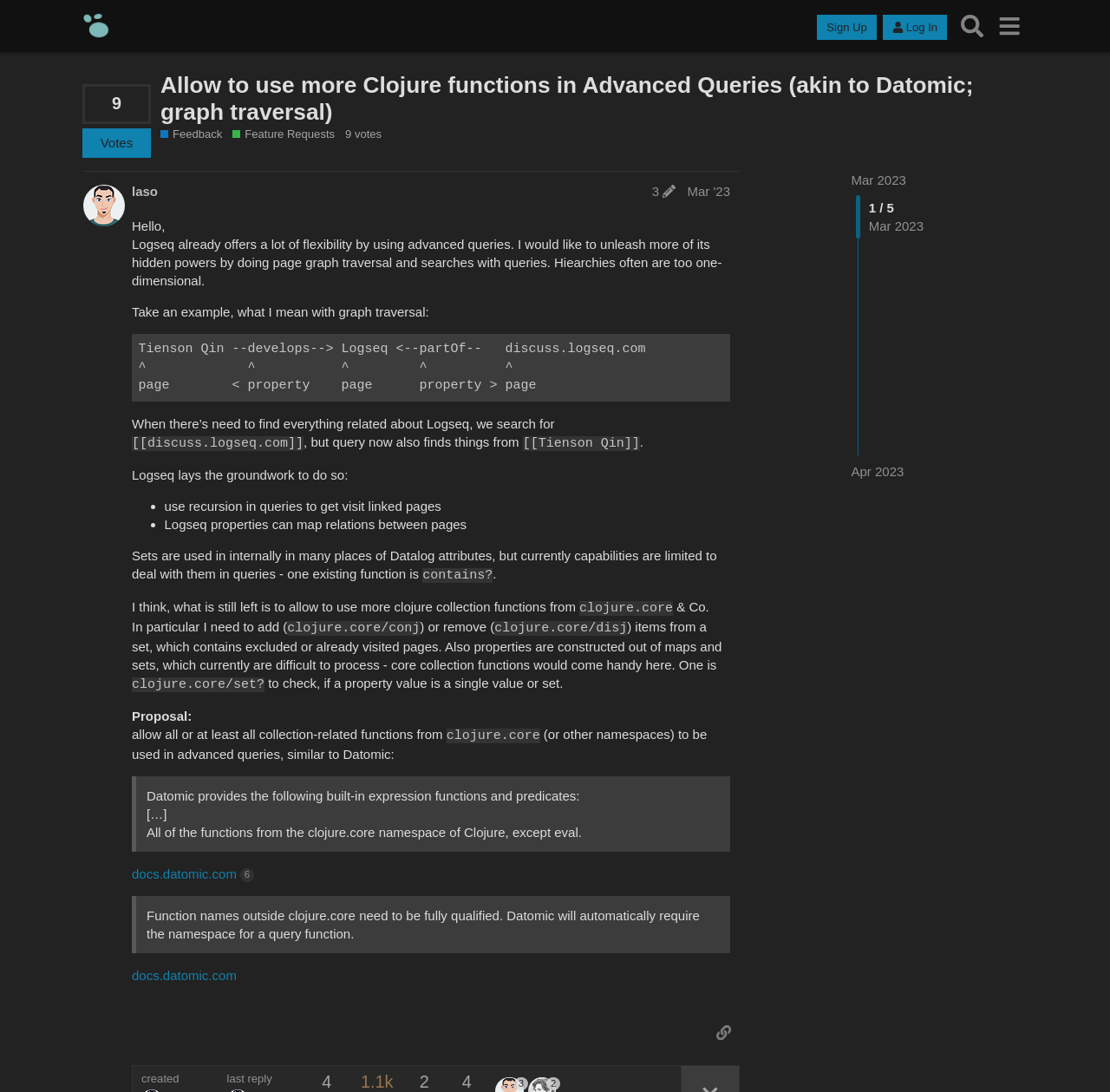Determine the coordinates of the bounding box for the clickable area needed to execute this instruction: "Read the article 'Oman’s Health Insurance Boom: Coverage Surges by 23% to Encompass 555,000 Individuals'".

None